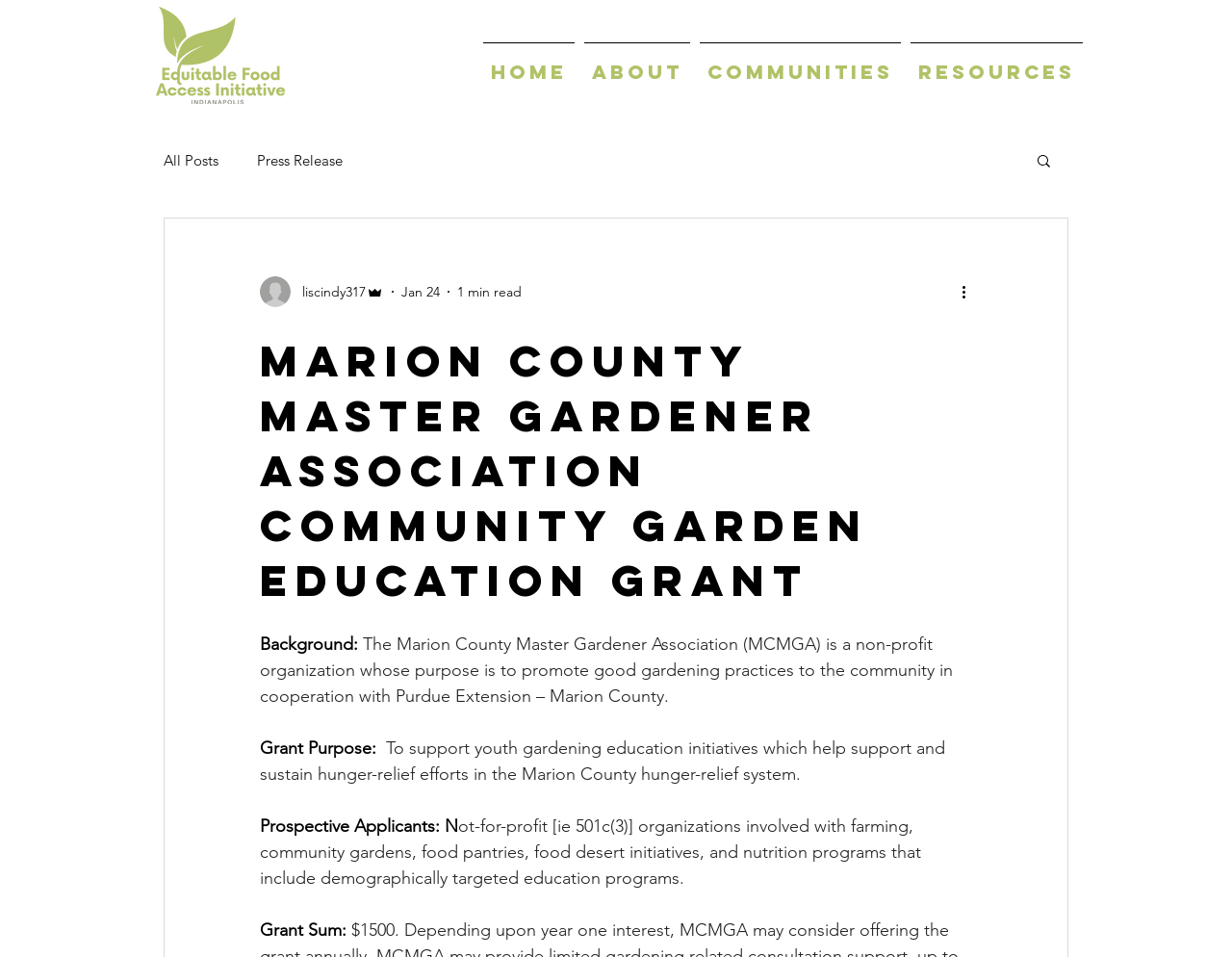Please find the bounding box coordinates of the element that you should click to achieve the following instruction: "Click the Home link". The coordinates should be presented as four float numbers between 0 and 1: [left, top, right, bottom].

[0.388, 0.044, 0.47, 0.089]